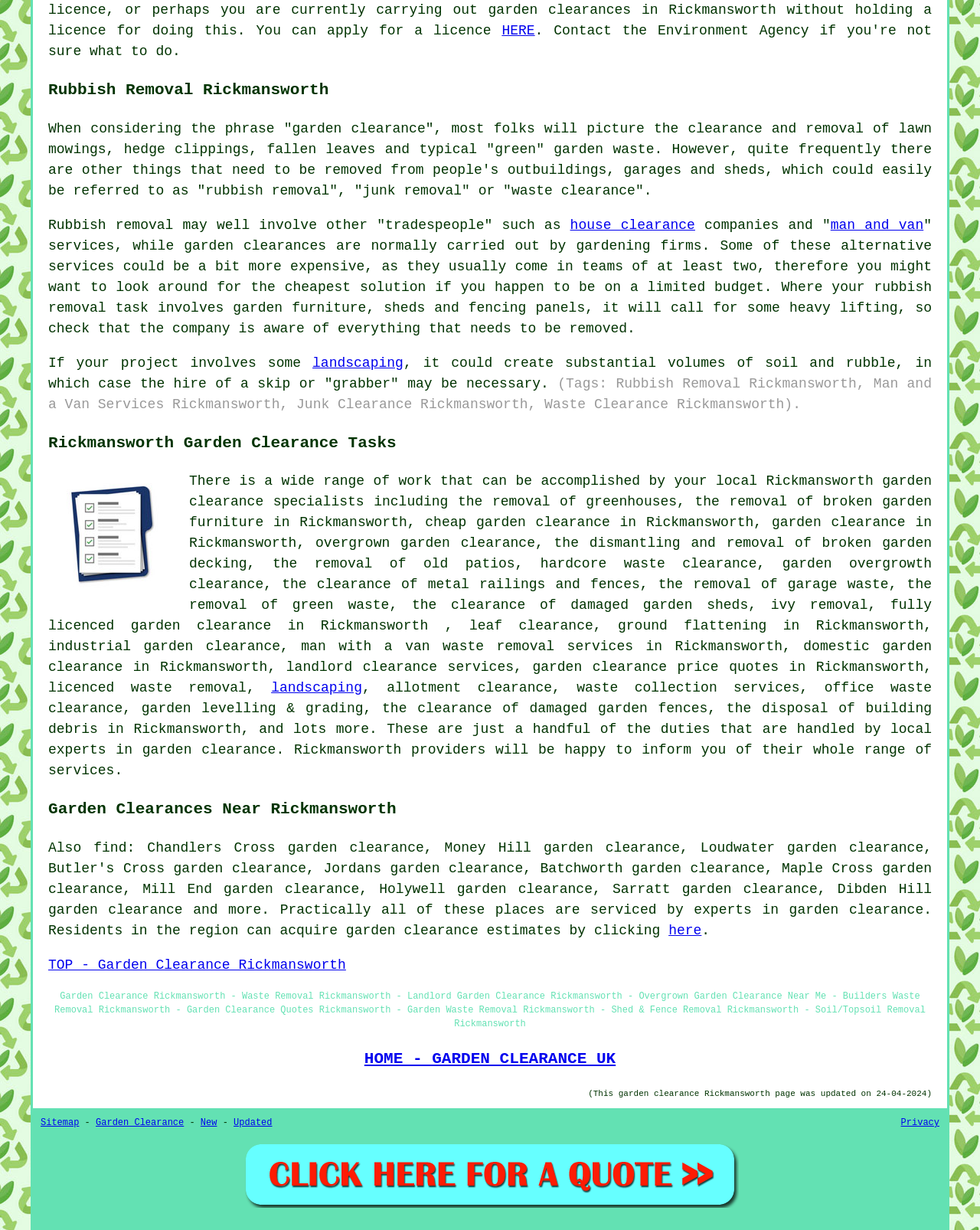Indicate the bounding box coordinates of the element that needs to be clicked to satisfy the following instruction: "view the sitemap". The coordinates should be four float numbers between 0 and 1, i.e., [left, top, right, bottom].

[0.041, 0.909, 0.081, 0.917]